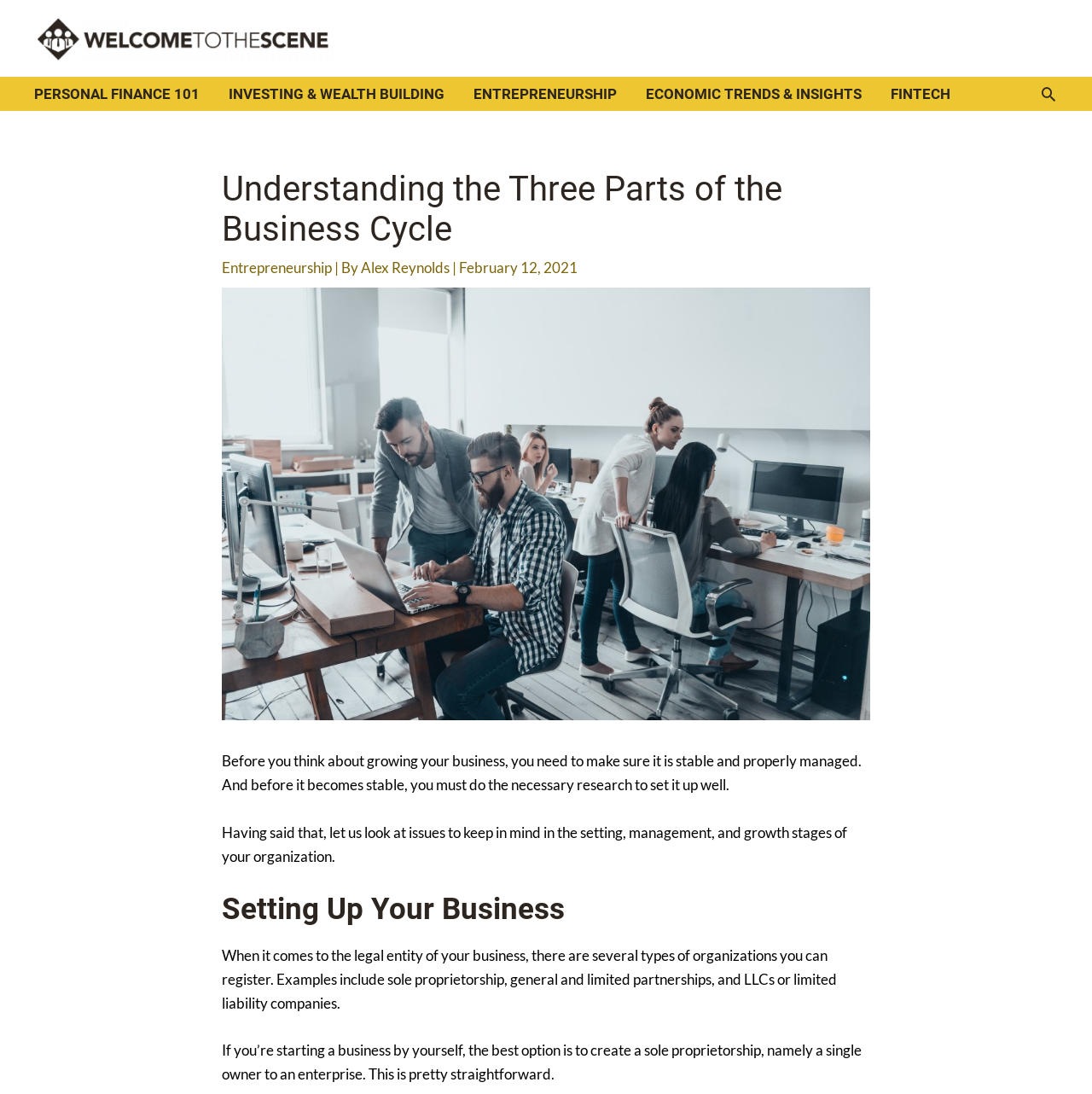Please determine the heading text of this webpage.

Understanding the Three Parts of the Business Cycle